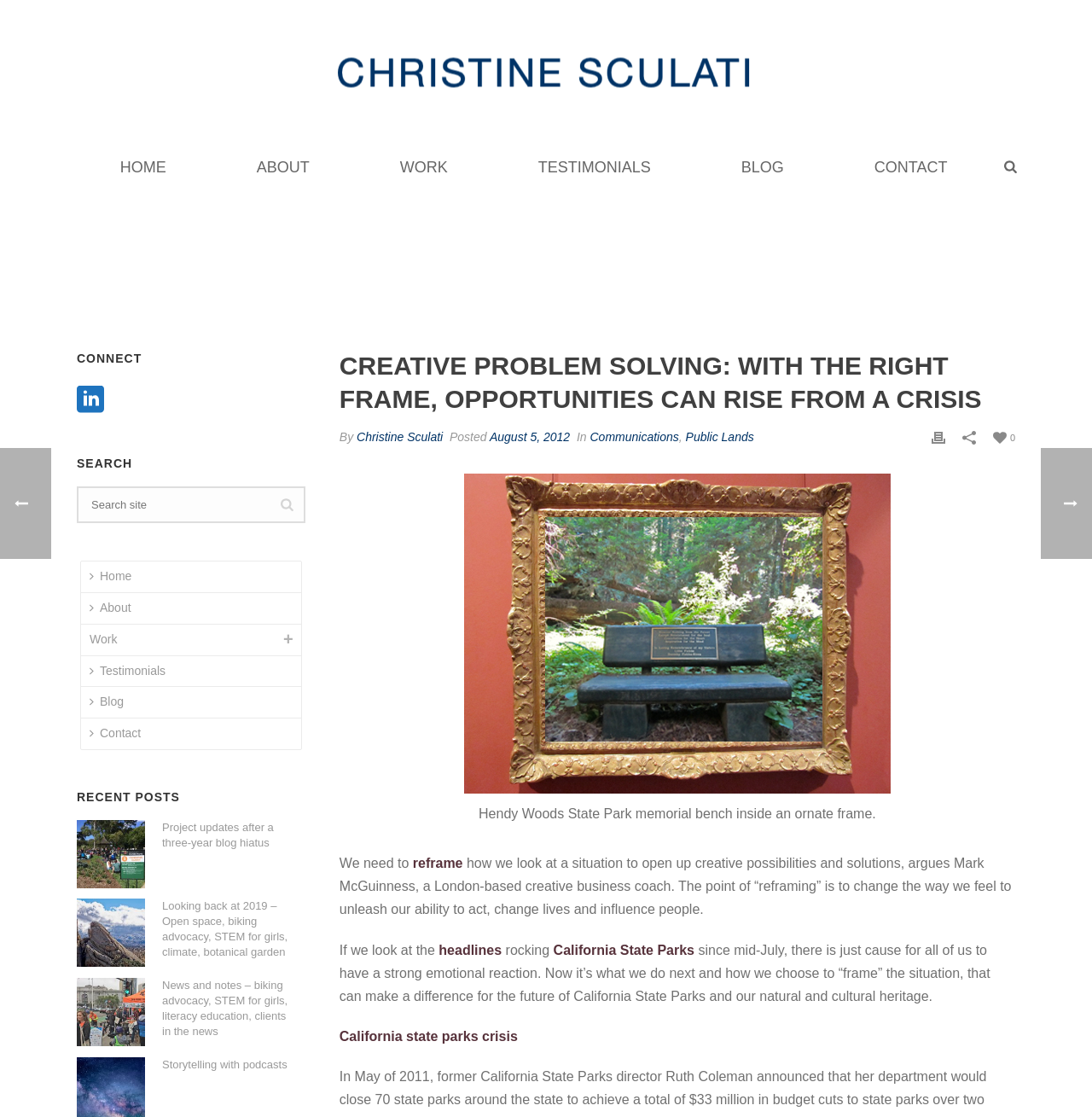Provide the bounding box coordinates of the area you need to click to execute the following instruction: "Click the 'HOME' link".

[0.069, 0.131, 0.194, 0.171]